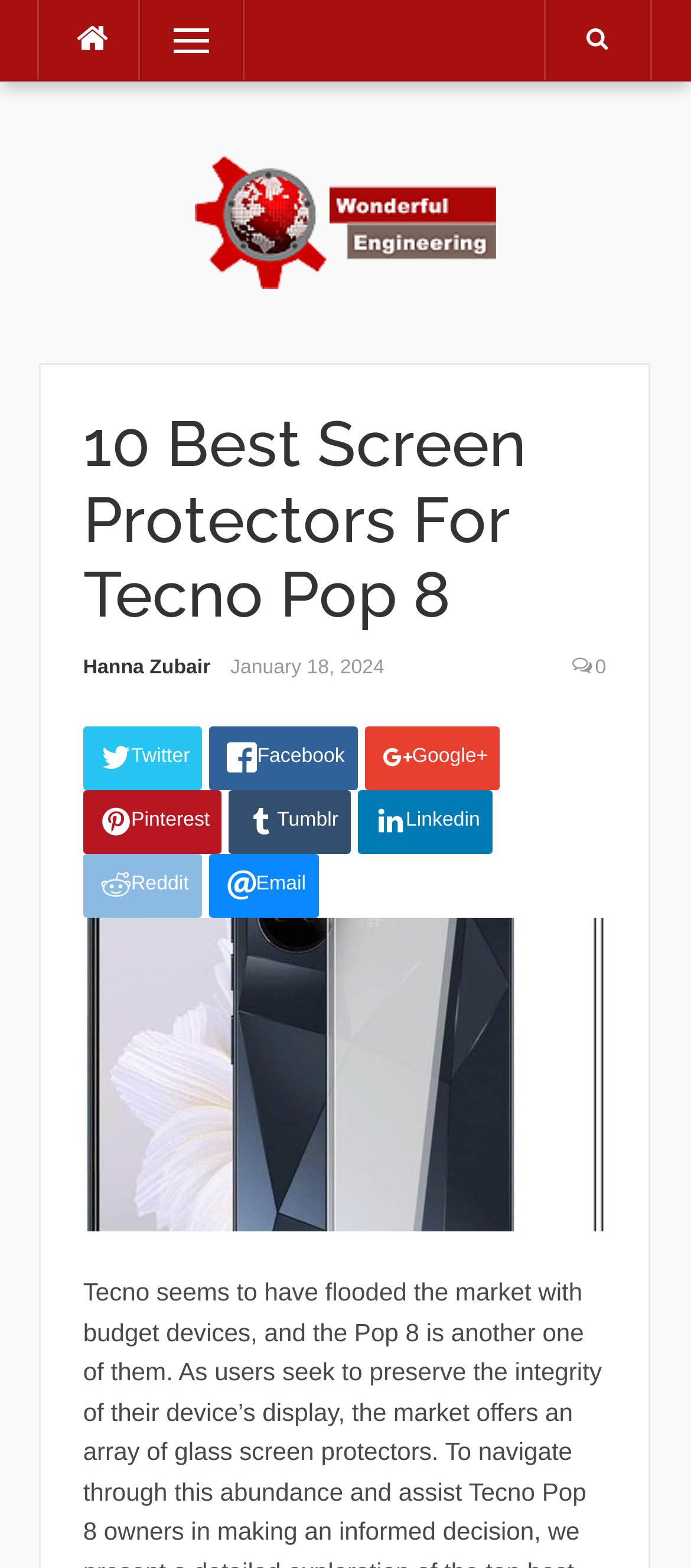How many social media links are present?
Refer to the image and provide a one-word or short phrase answer.

7